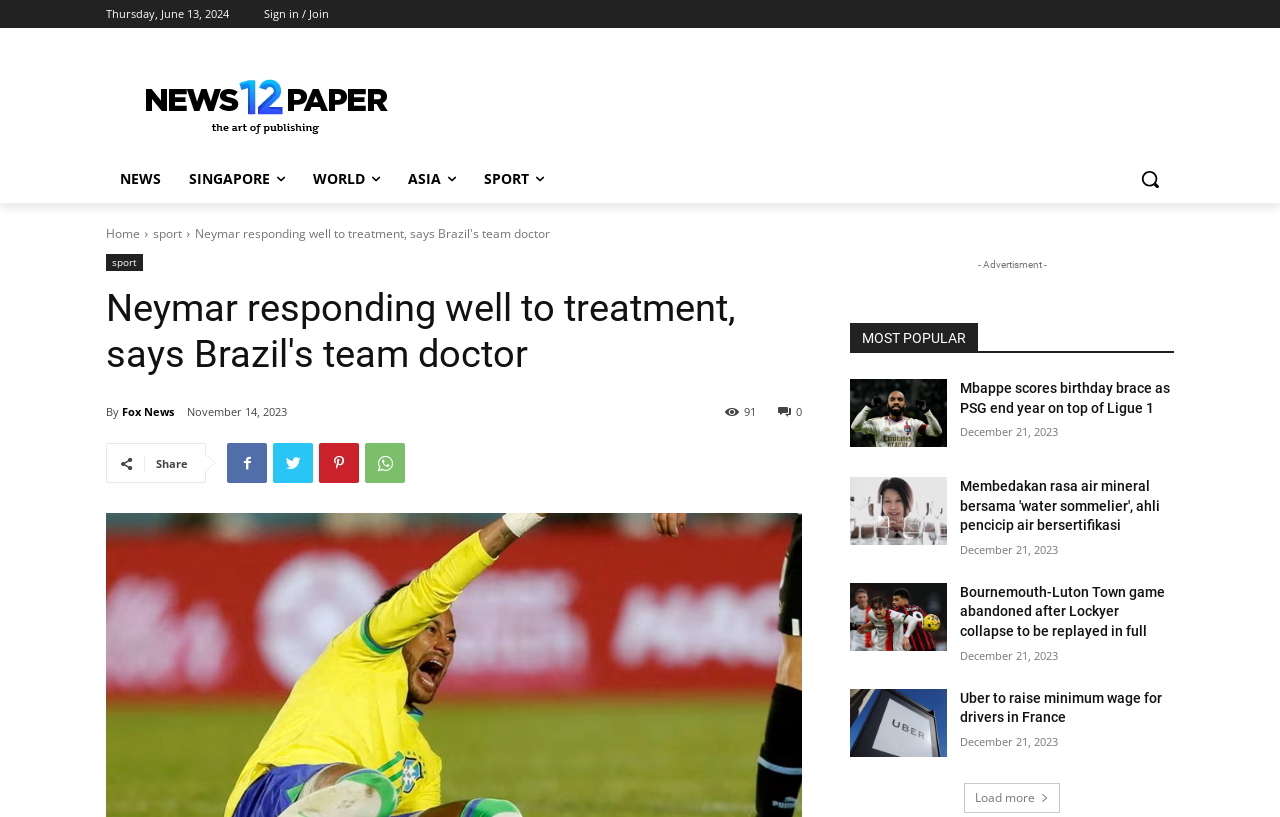Provide the bounding box coordinates of the area you need to click to execute the following instruction: "Search".

[0.88, 0.19, 0.917, 0.248]